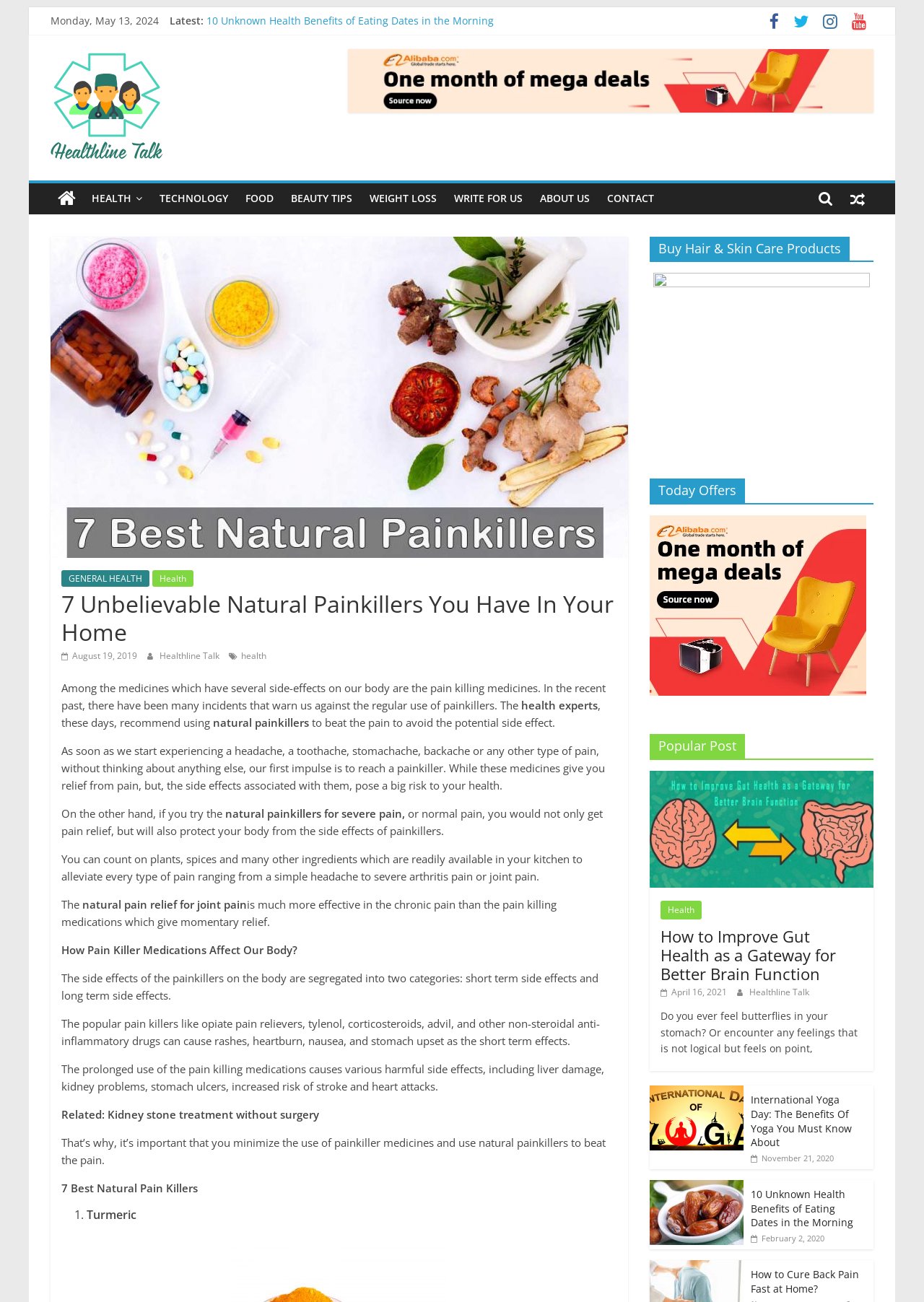Indicate the bounding box coordinates of the element that needs to be clicked to satisfy the following instruction: "Click the HOME link". The coordinates should be four float numbers between 0 and 1, i.e., [left, top, right, bottom].

None